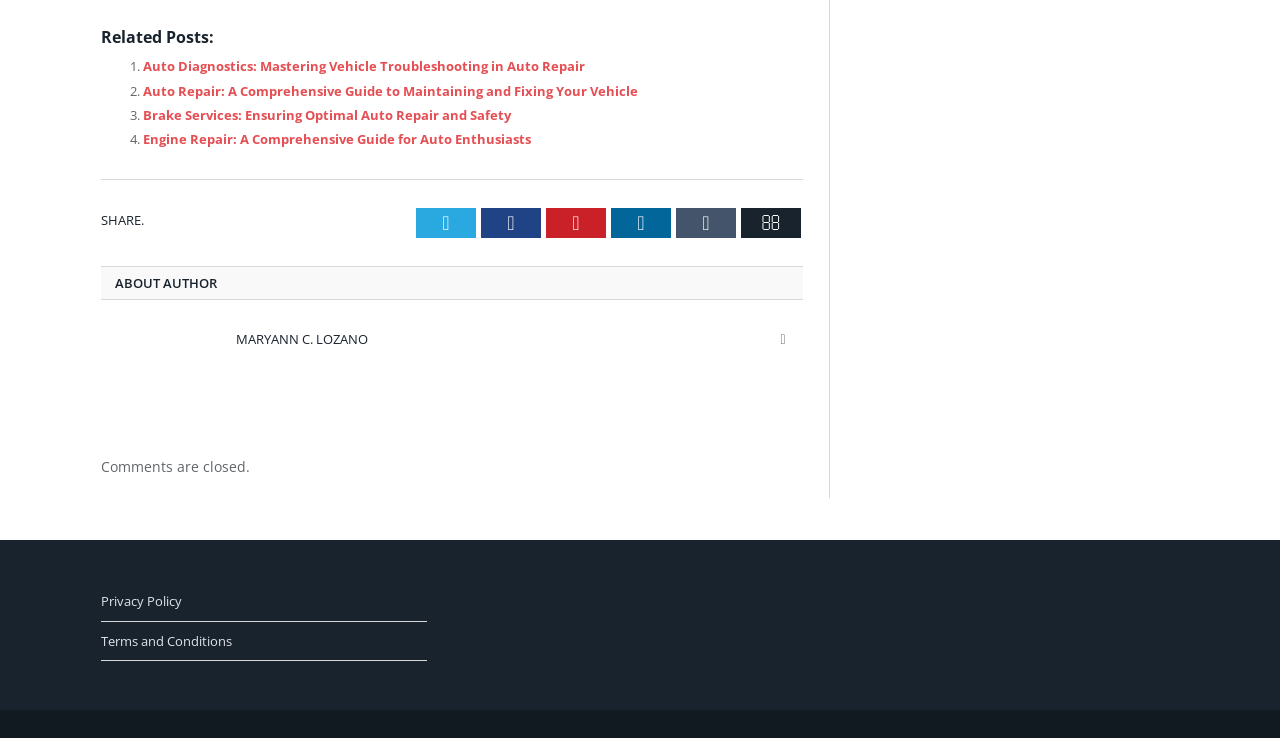Is the comment section open?
Based on the visual, give a brief answer using one word or a short phrase.

No